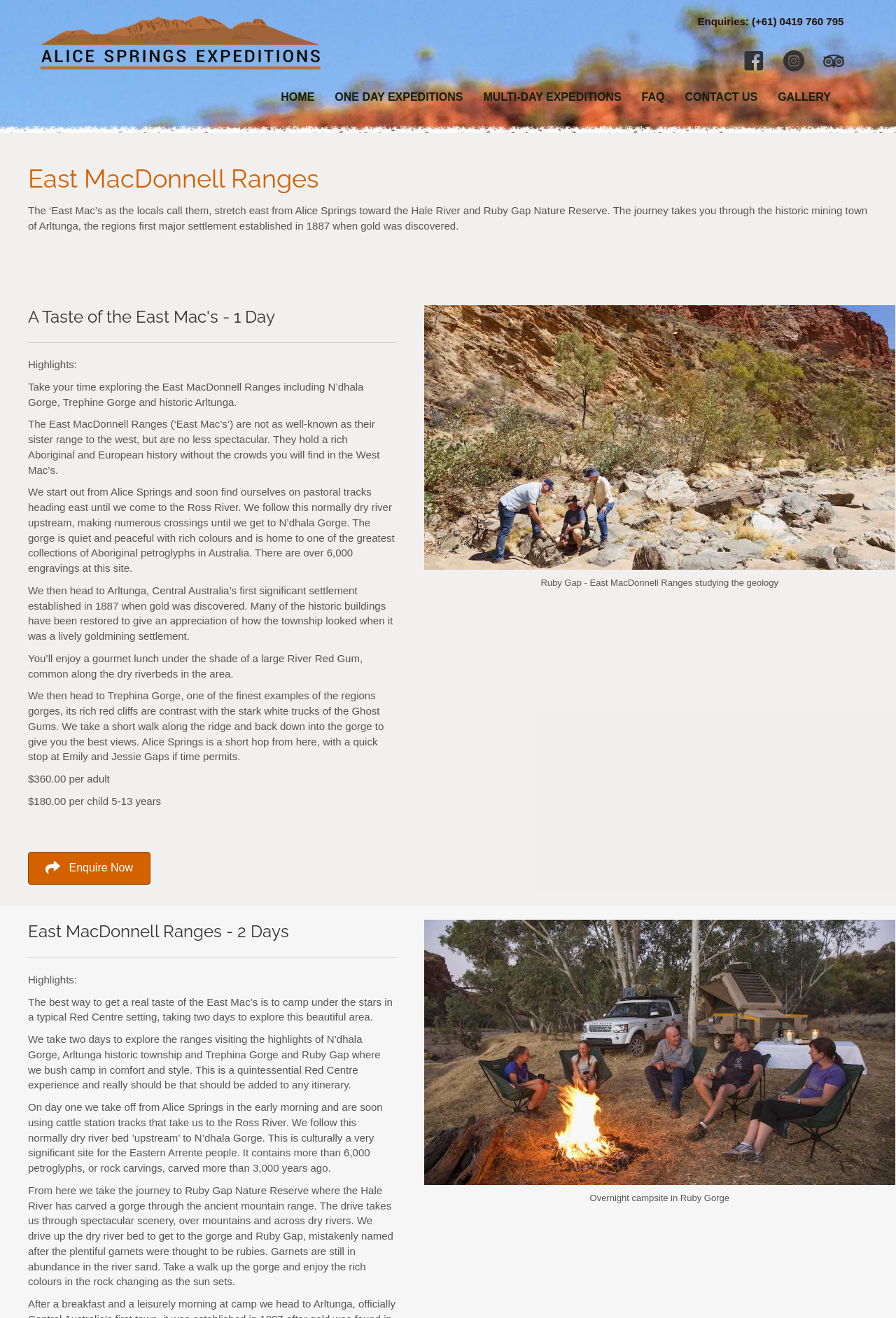Please locate the bounding box coordinates of the element that should be clicked to achieve the given instruction: "Click on the 'HOME' link".

[0.303, 0.062, 0.362, 0.085]